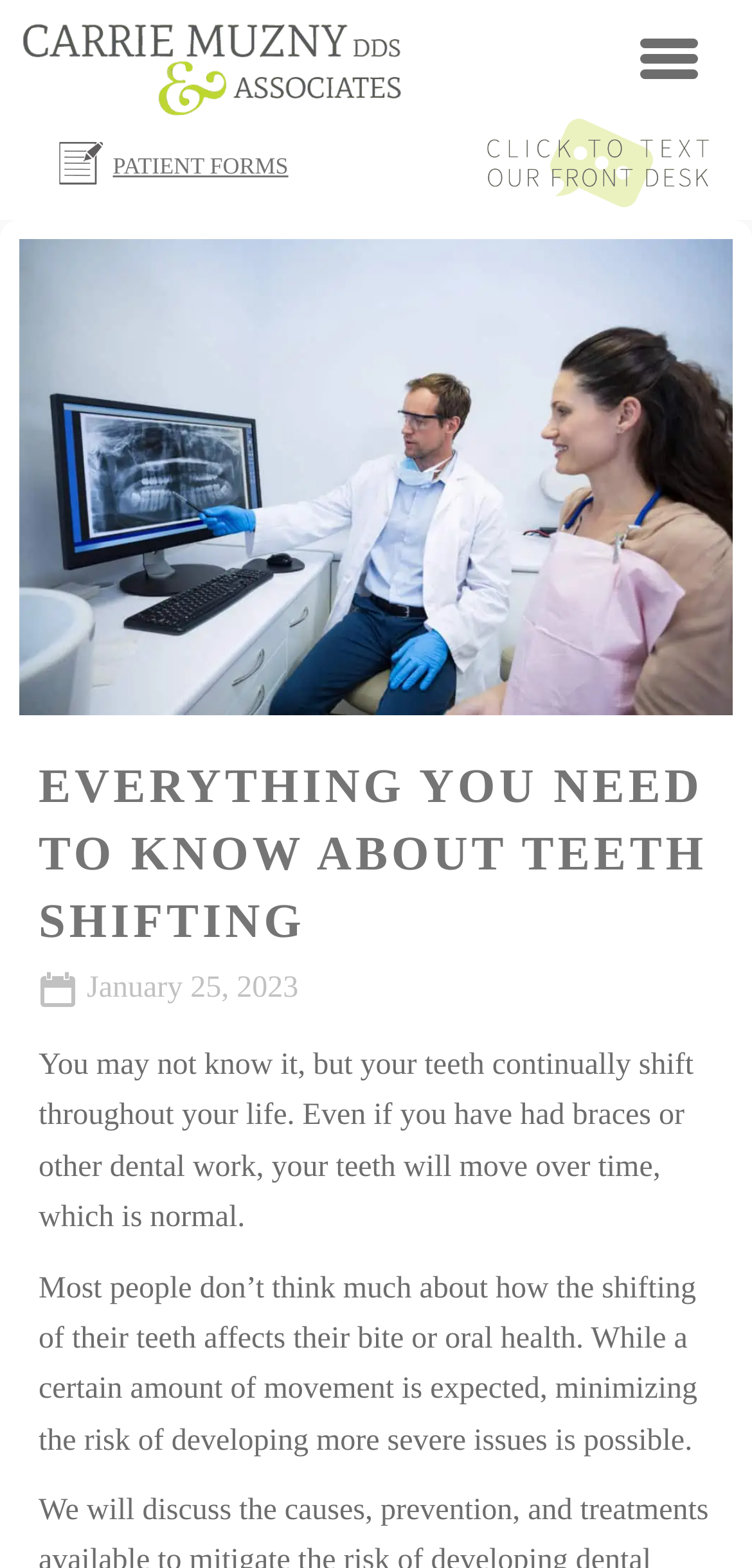Using the given element description, provide the bounding box coordinates (top-left x, top-left y, bottom-right x, bottom-right y) for the corresponding UI element in the screenshot: aria-label="Go to https://forms.wv3.io/form?packetId=13372c47-132d-477f-97fa-d1a2edf6f8e0&companyId=1a7c5d8e-7351-46b1-9c96-9d483780fc7a"

[0.068, 0.087, 0.137, 0.12]